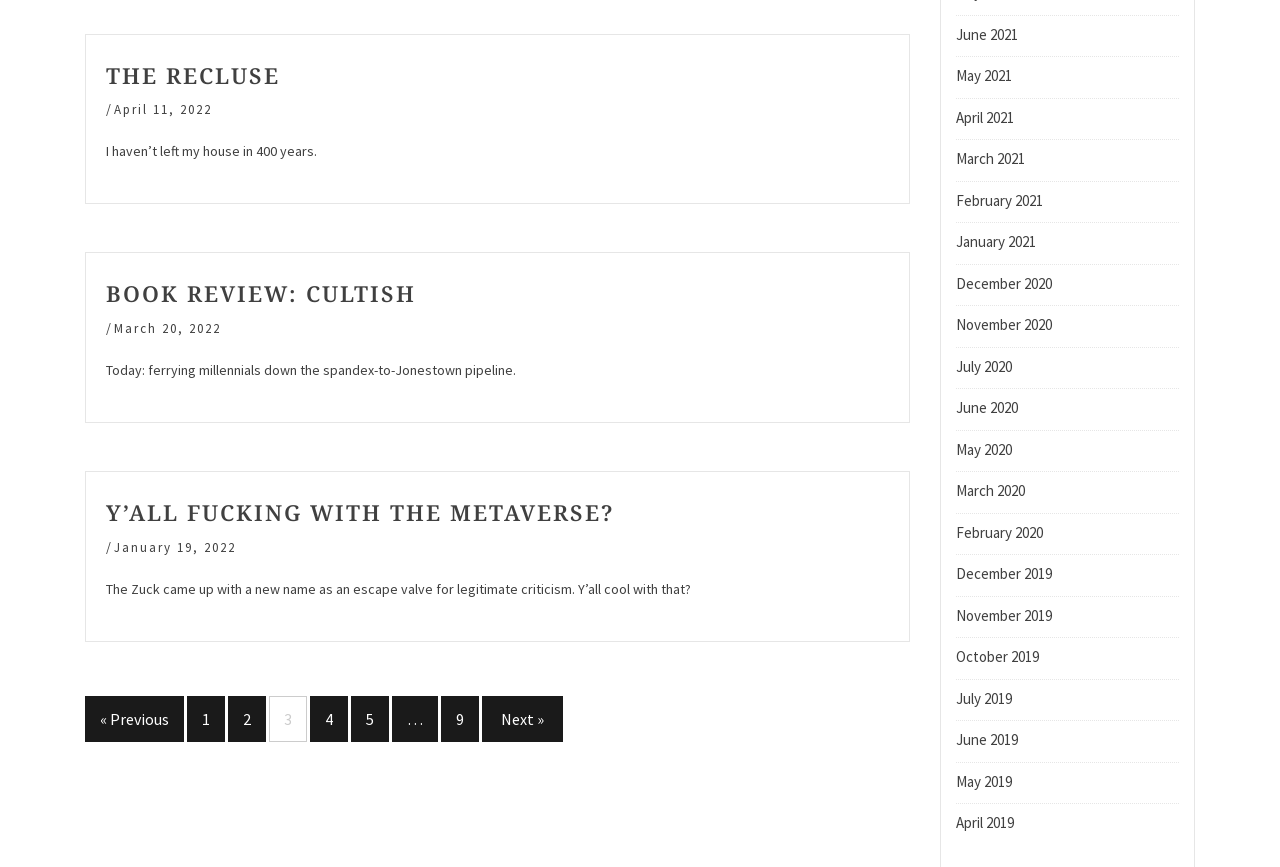Determine the bounding box coordinates of the clickable region to follow the instruction: "Go to the 'Posts' navigation".

[0.066, 0.819, 0.711, 0.843]